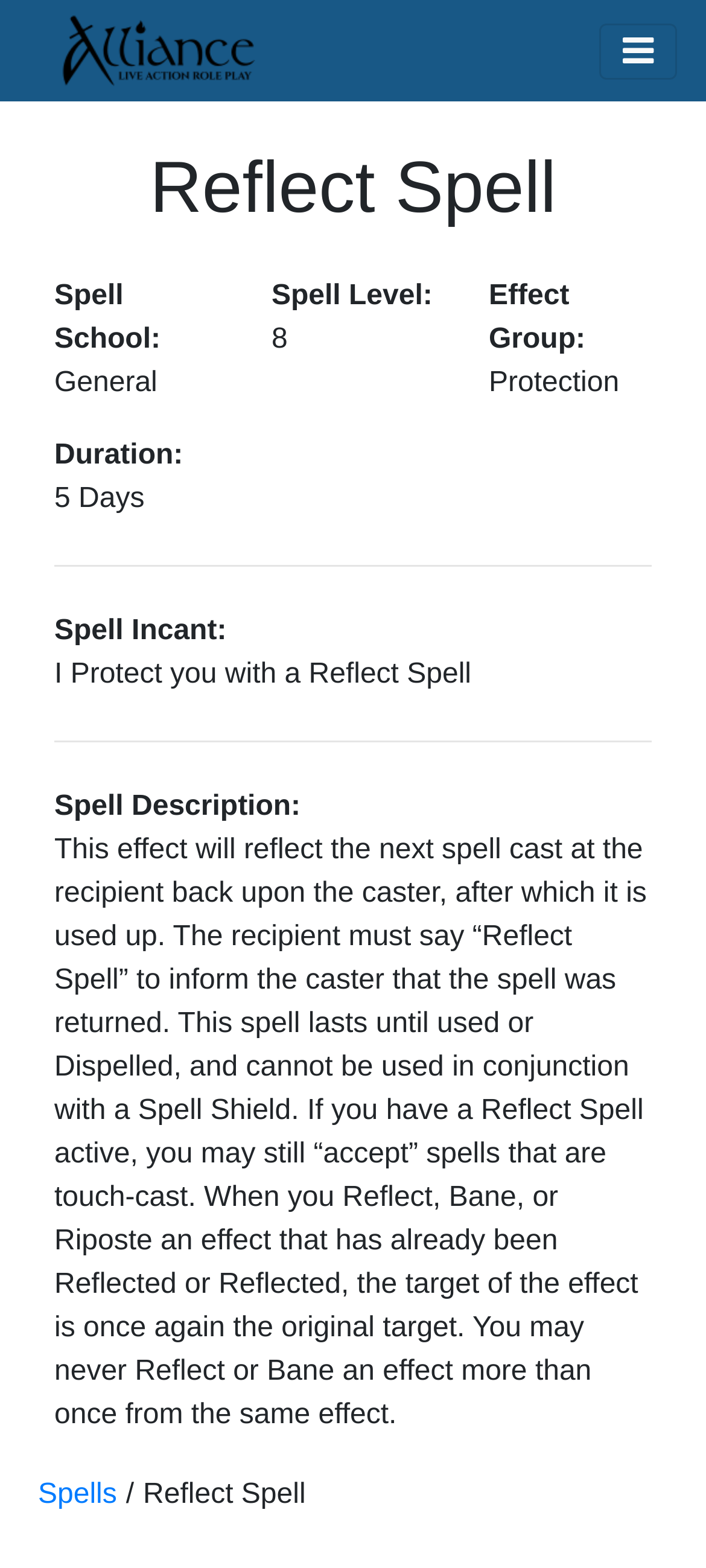For the following element description, predict the bounding box coordinates in the format (top-left x, top-left y, bottom-right x, bottom-right y). All values should be floating point numbers between 0 and 1. Description: aria-label="Toggle navigation"

[0.849, 0.014, 0.959, 0.05]